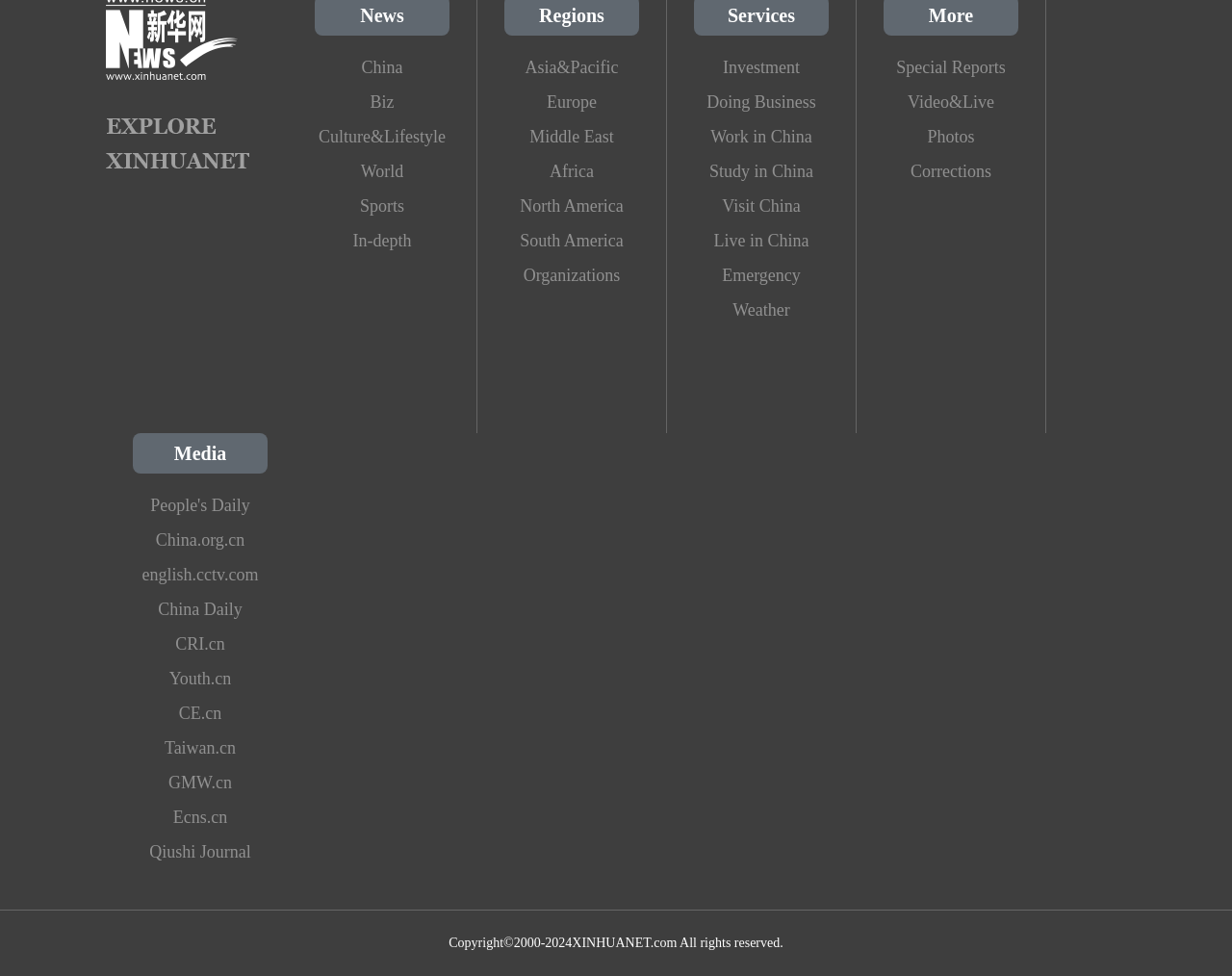Identify the bounding box coordinates for the region to click in order to carry out this instruction: "Visit the Asia and Pacific region page". Provide the coordinates using four float numbers between 0 and 1, formatted as [left, top, right, bottom].

[0.409, 0.052, 0.519, 0.087]